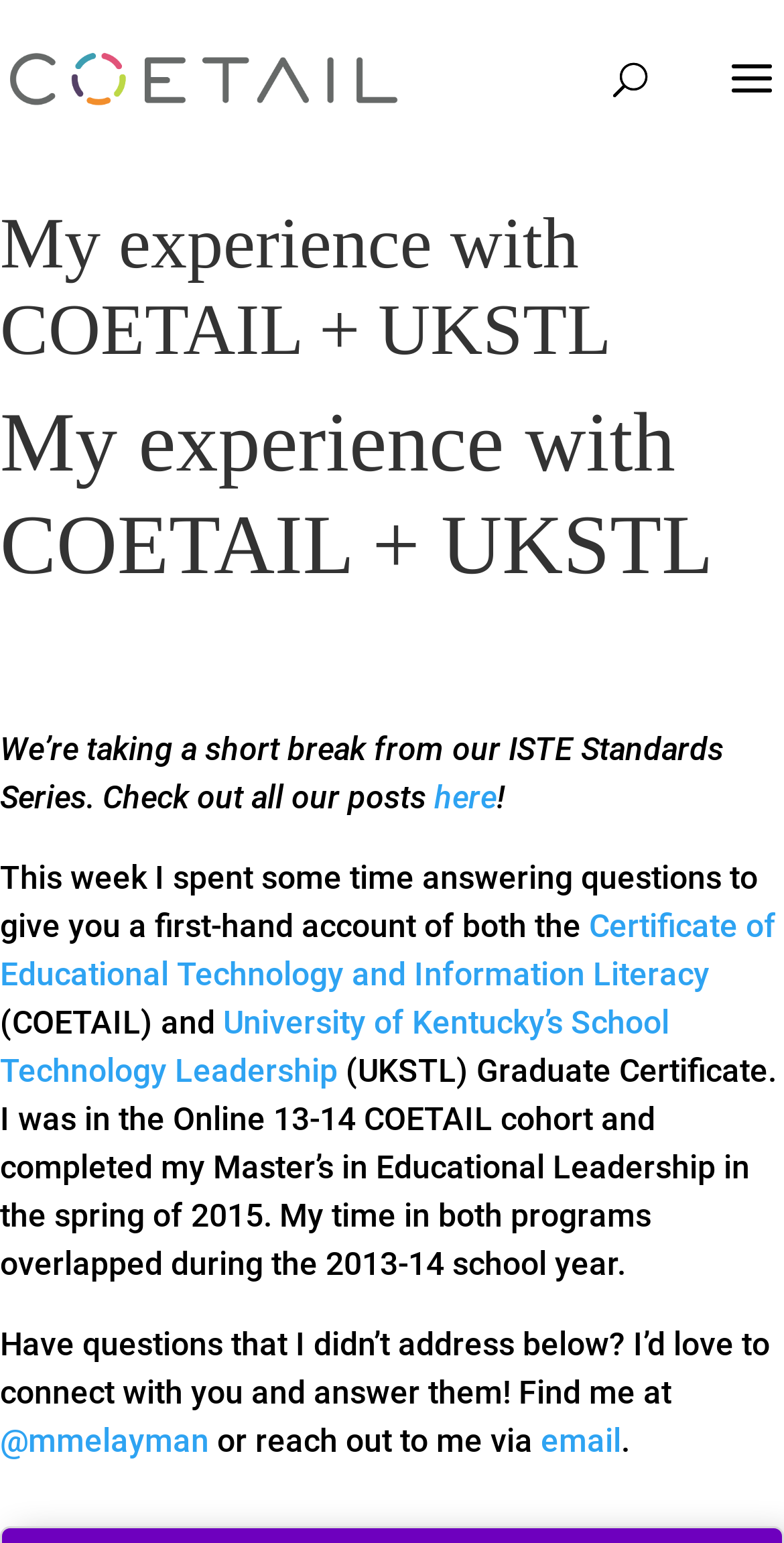What is the author's experience with?
Respond with a short answer, either a single word or a phrase, based on the image.

COETAIL and UKSTL